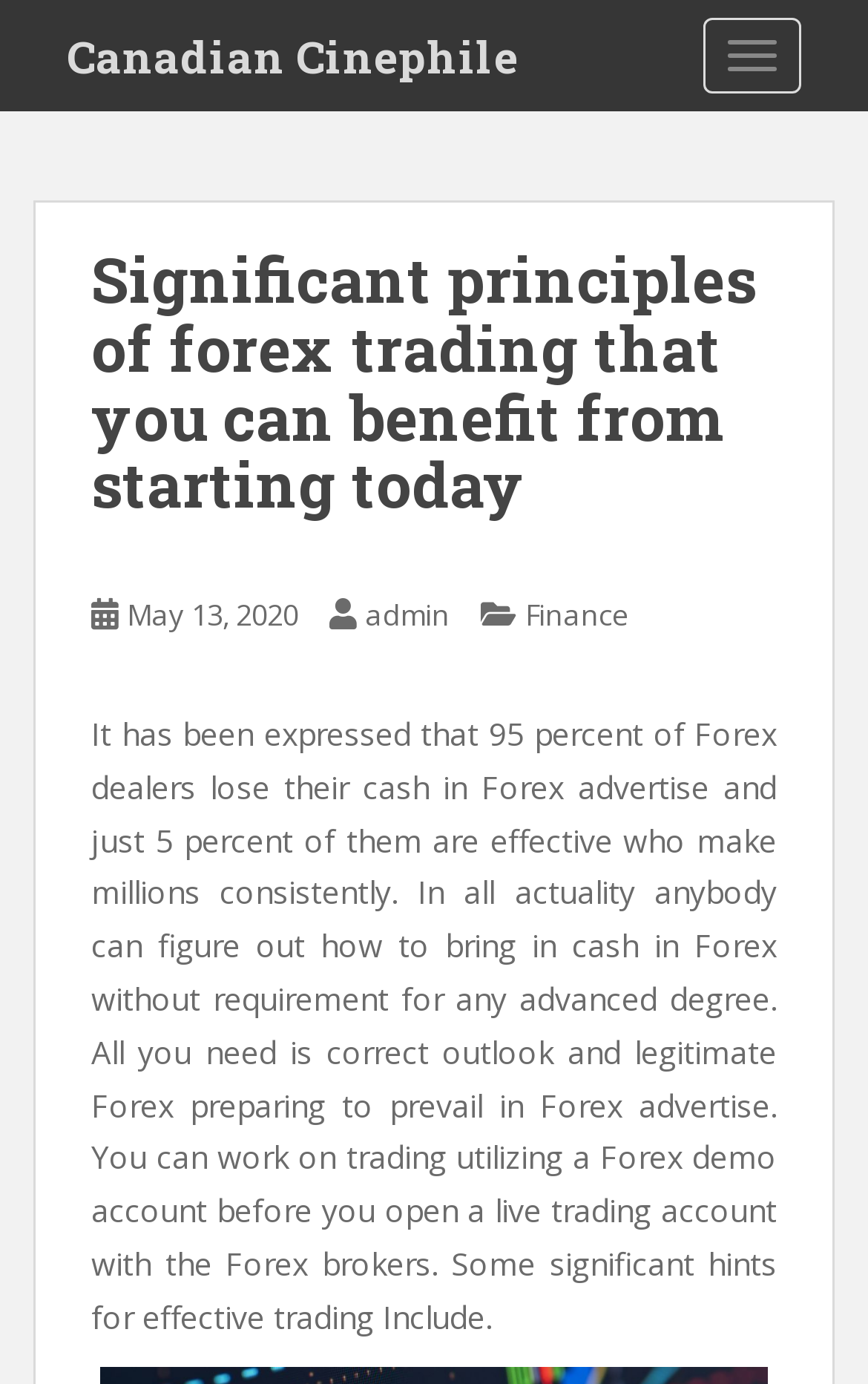Create a detailed summary of the webpage's content and design.

The webpage appears to be a blog post or article about forex trading, specifically discussing significant principles that can benefit readers starting from today. At the top-left corner, there is a link to "Canadian Cinephile", which is likely the website's title or logo. On the top-right corner, there is a button labeled "TOGGLE NAVIGATION".

Below the top section, there is a header area that spans most of the width of the page. Within this header, there is a main heading that repeats the title "Significant principles of forex trading that you can benefit from starting today". To the right of the heading, there are three links: "May 13, 2020", "admin", and "Finance", which likely represent the post's date, author, and category, respectively.

The main content of the page is a block of text that starts with a statistic about Forex dealers and continues to discuss the importance of having the correct outlook and proper Forex training to succeed in the market. The text also mentions the use of a Forex demo account before opening a live trading account with Forex brokers. The article then provides some significant hints for effective trading.